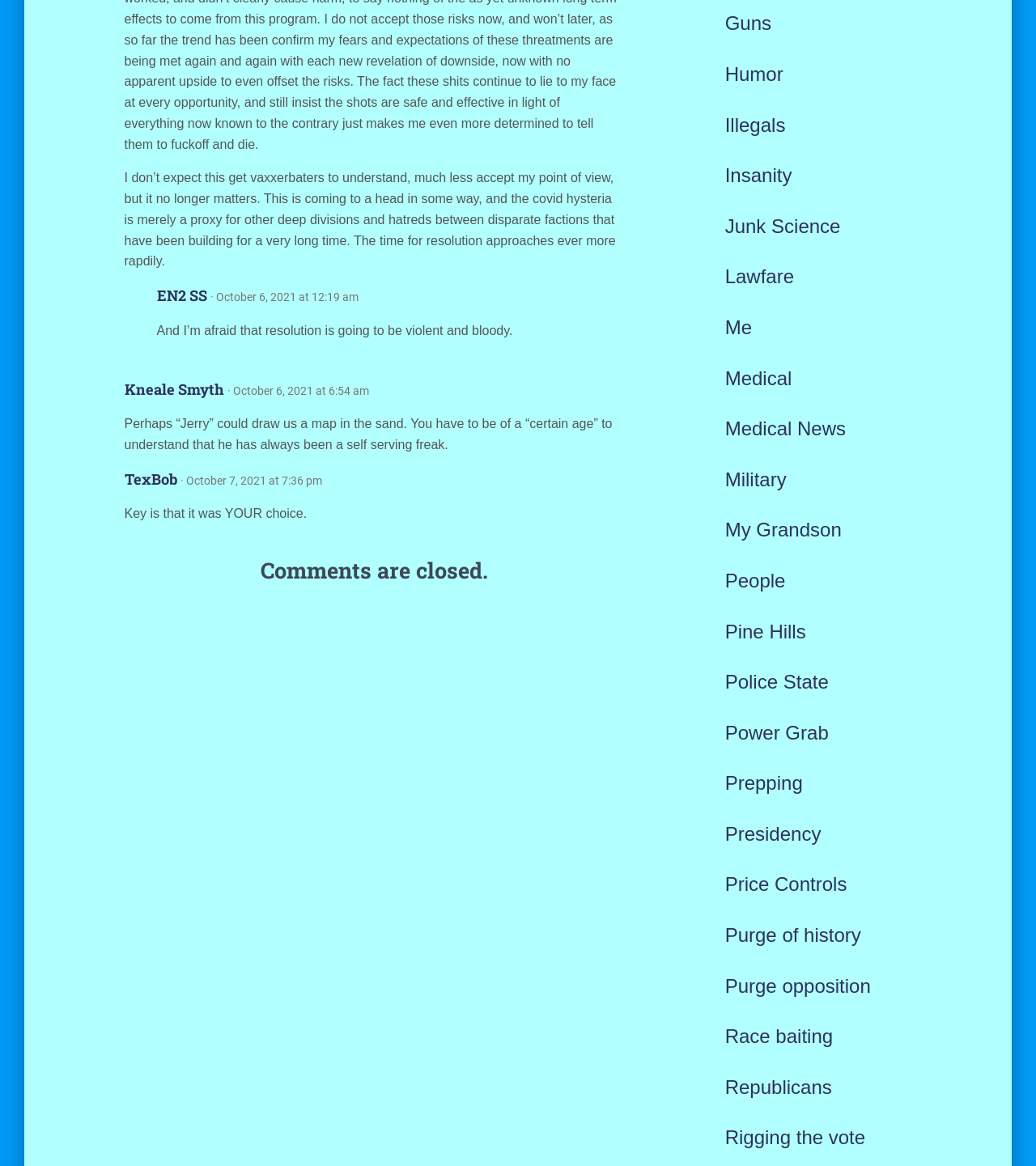Locate the bounding box coordinates of the element that needs to be clicked to carry out the instruction: "Click on 'Guns'". The coordinates should be given as four float numbers ranging from 0 to 1, i.e., [left, top, right, bottom].

[0.7, 0.011, 0.745, 0.029]